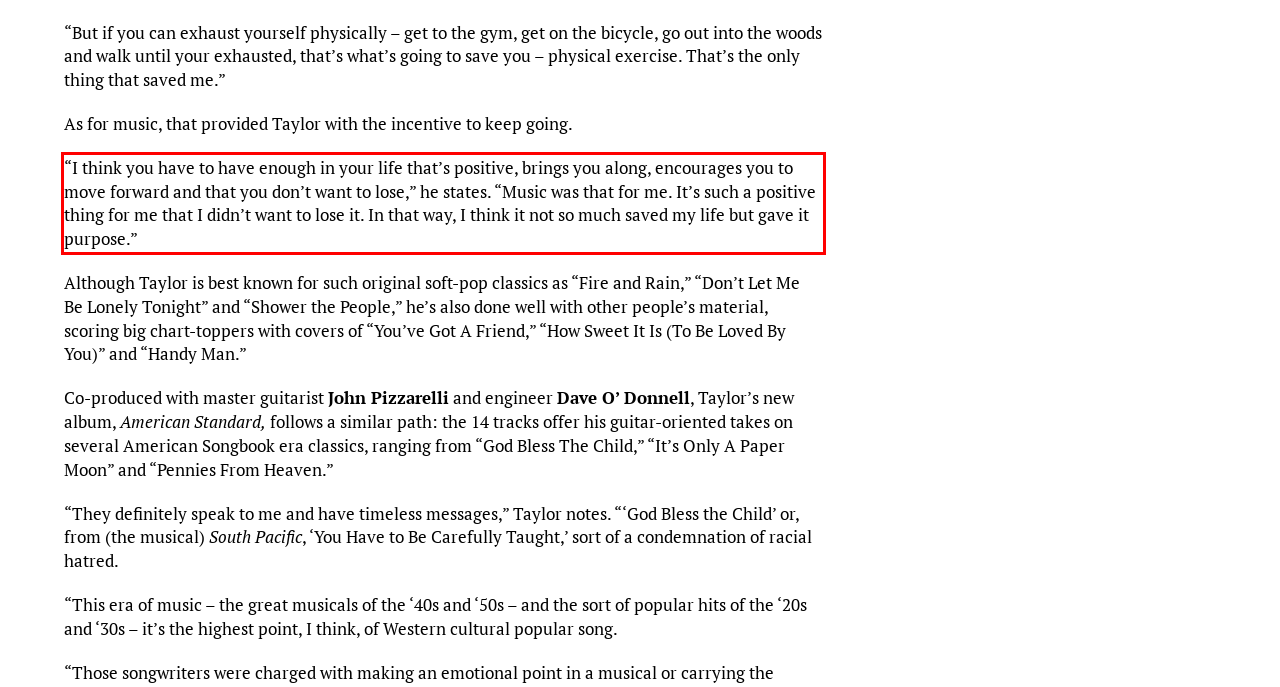Using OCR, extract the text content found within the red bounding box in the given webpage screenshot.

“I think you have to have enough in your life that’s positive, brings you along, encourages you to move forward and that you don’t want to lose,” he states. “Music was that for me. It’s such a positive thing for me that I didn’t want to lose it. In that way, I think it not so much saved my life but gave it purpose.”